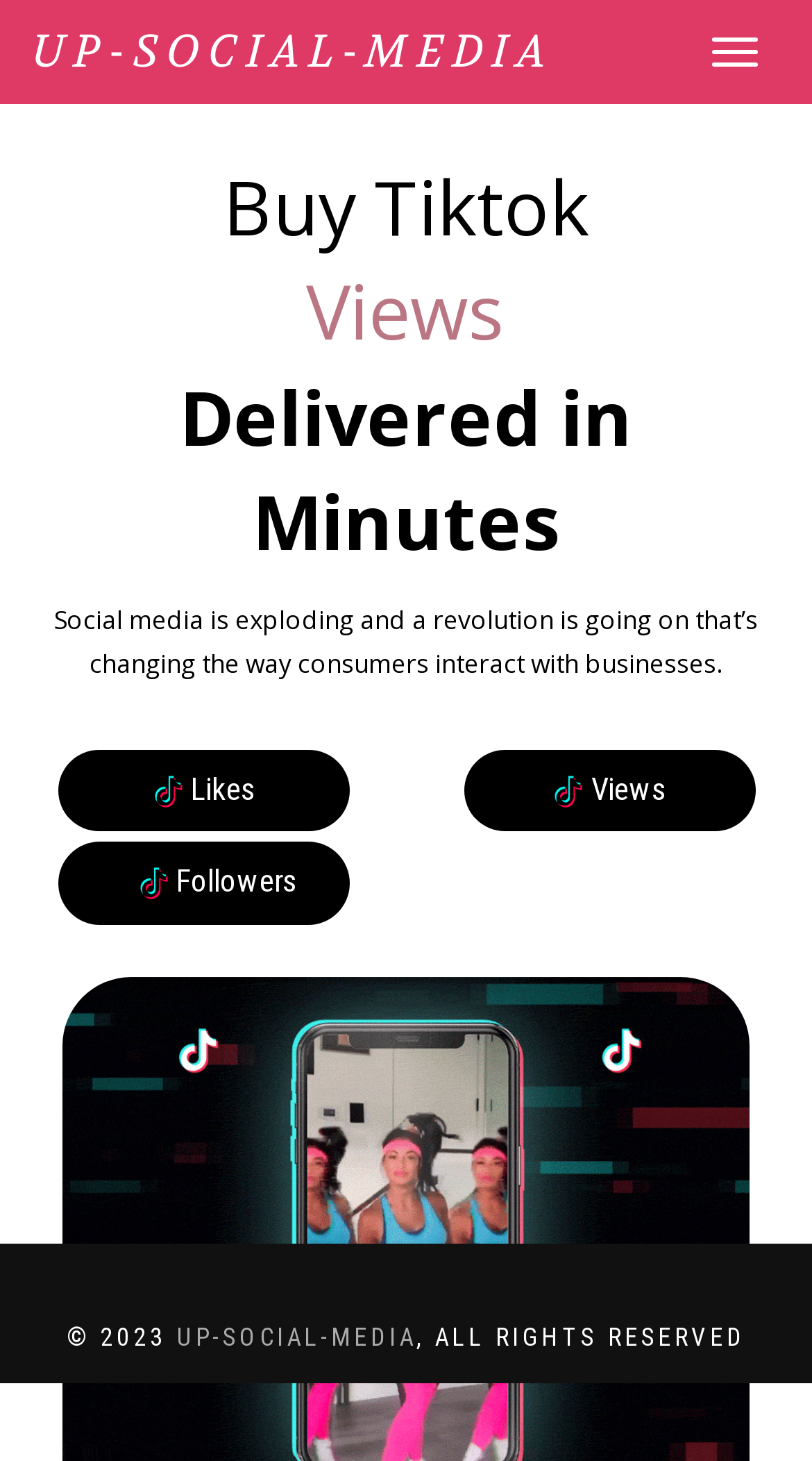Answer succinctly with a single word or phrase:
What is the theme of the text in the middle of the page?

Social media revolution